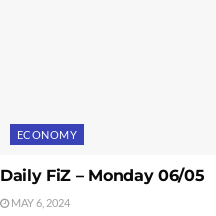Describe the image in great detail, covering all key points.

The image features a stylish and modern design labeled "Daily FiZ – Monday 06/05," which is prominently displayed in bold typography. Below the title, a smaller date is noted, indicating "MAY 6, 2024." Accompanying the title is a blue rectangular button with the word "ECONOMY" highlighted in white text, suggesting the article relates to economic news or financial updates. This layout effectively draws attention to current events and economic discussions, making it an engaging visual element for readers seeking timely information.